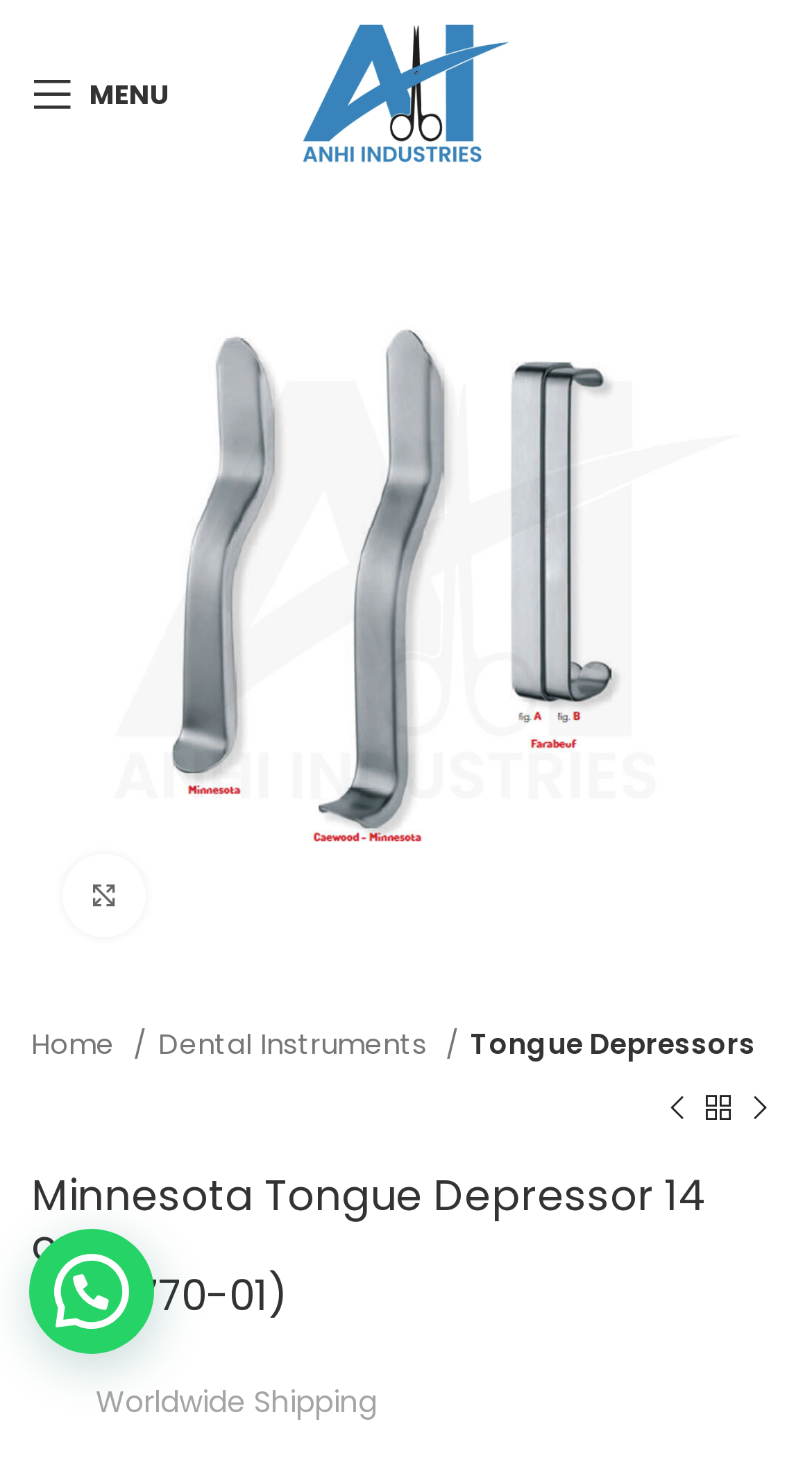Is worldwide shipping available?
Give a single word or phrase as your answer by examining the image.

Yes